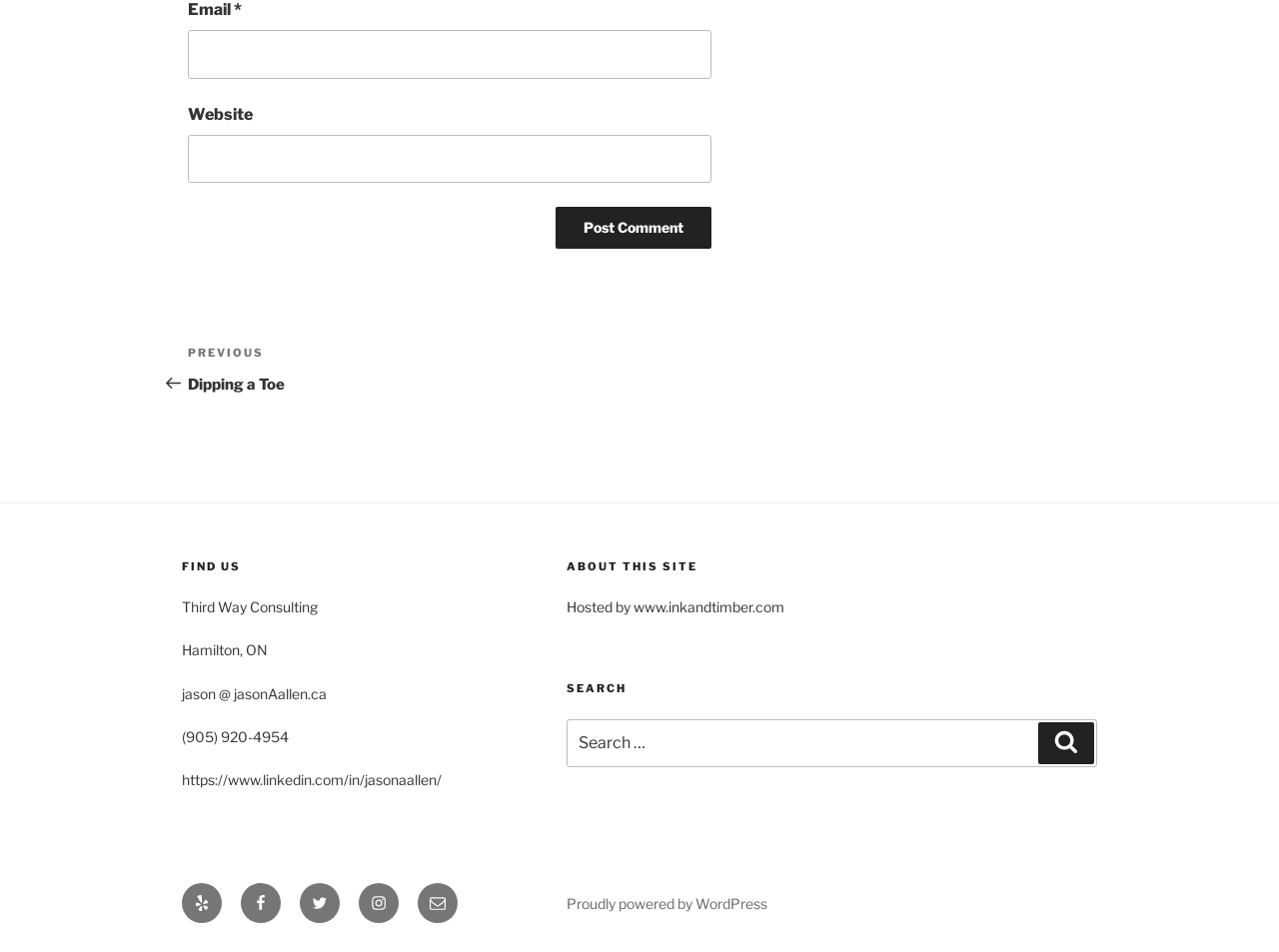Find and specify the bounding box coordinates that correspond to the clickable region for the instruction: "Search for something".

[0.443, 0.755, 0.858, 0.806]